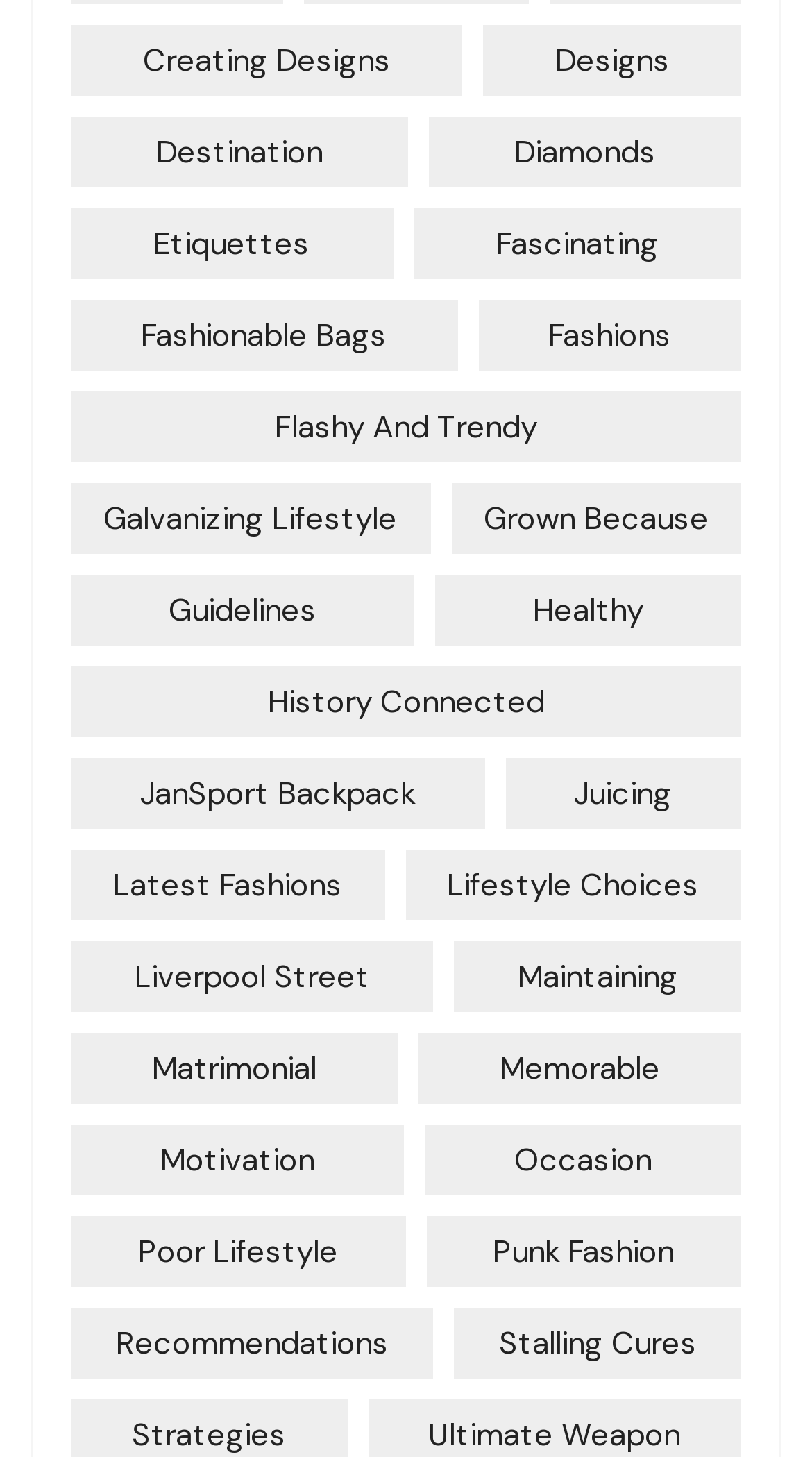Kindly determine the bounding box coordinates of the area that needs to be clicked to fulfill this instruction: "Check out fashionable bags".

[0.087, 0.205, 0.563, 0.254]